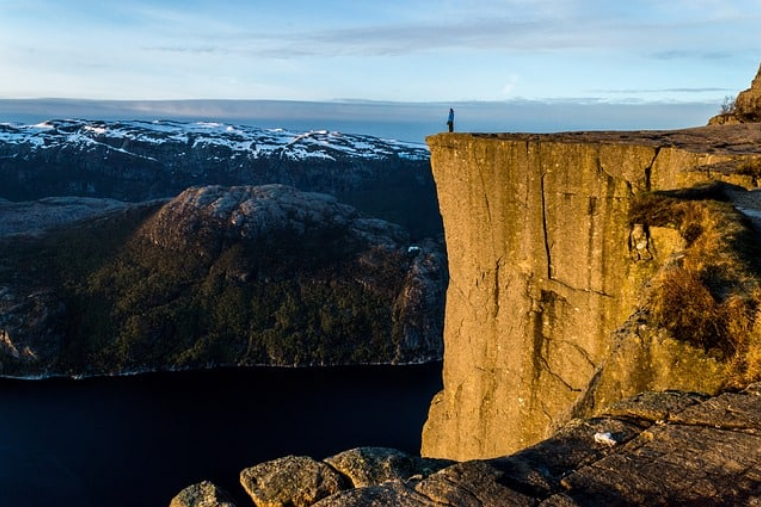Is the figure in the image alone?
Give a detailed response to the question by analyzing the screenshot.

The caption describes a solitary figure standing near the edge of the cliff, implying that there is only one person present in the scene.